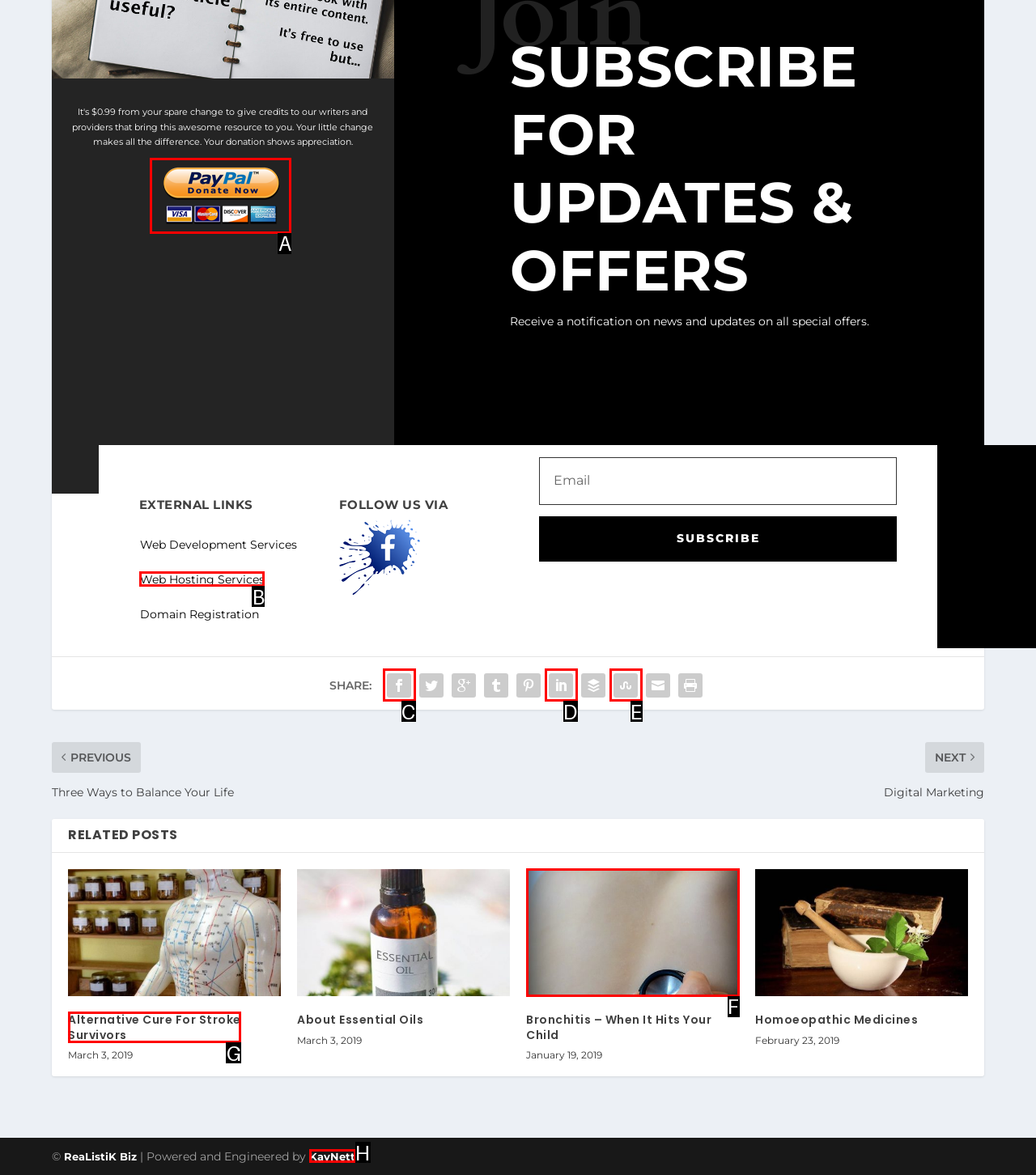Determine the letter of the element to click to accomplish this task: Share on social media. Respond with the letter.

C